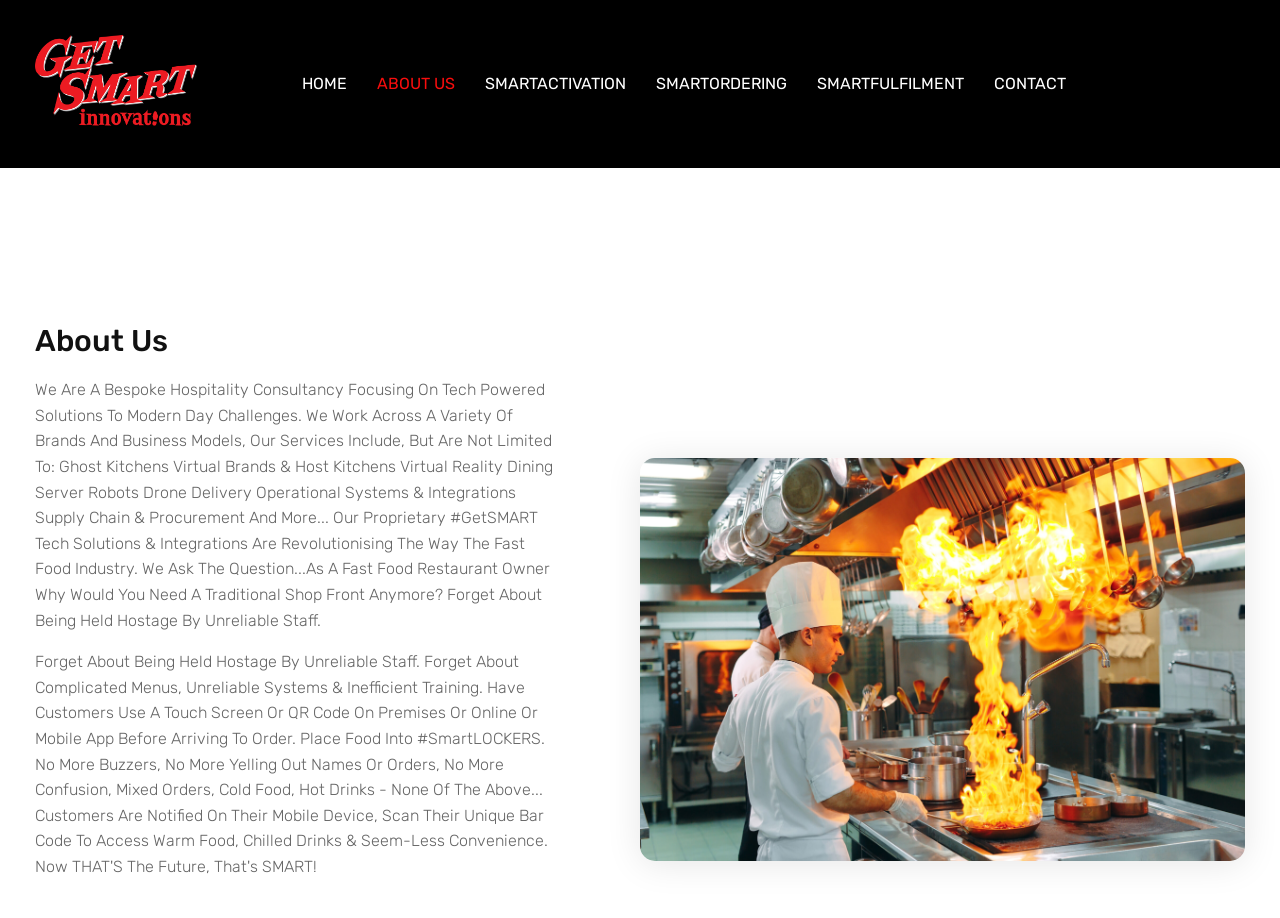Provide the bounding box coordinates for the specified HTML element described in this description: "Home". The coordinates should be four float numbers ranging from 0 to 1, in the format [left, top, right, bottom].

[0.236, 0.078, 0.294, 0.105]